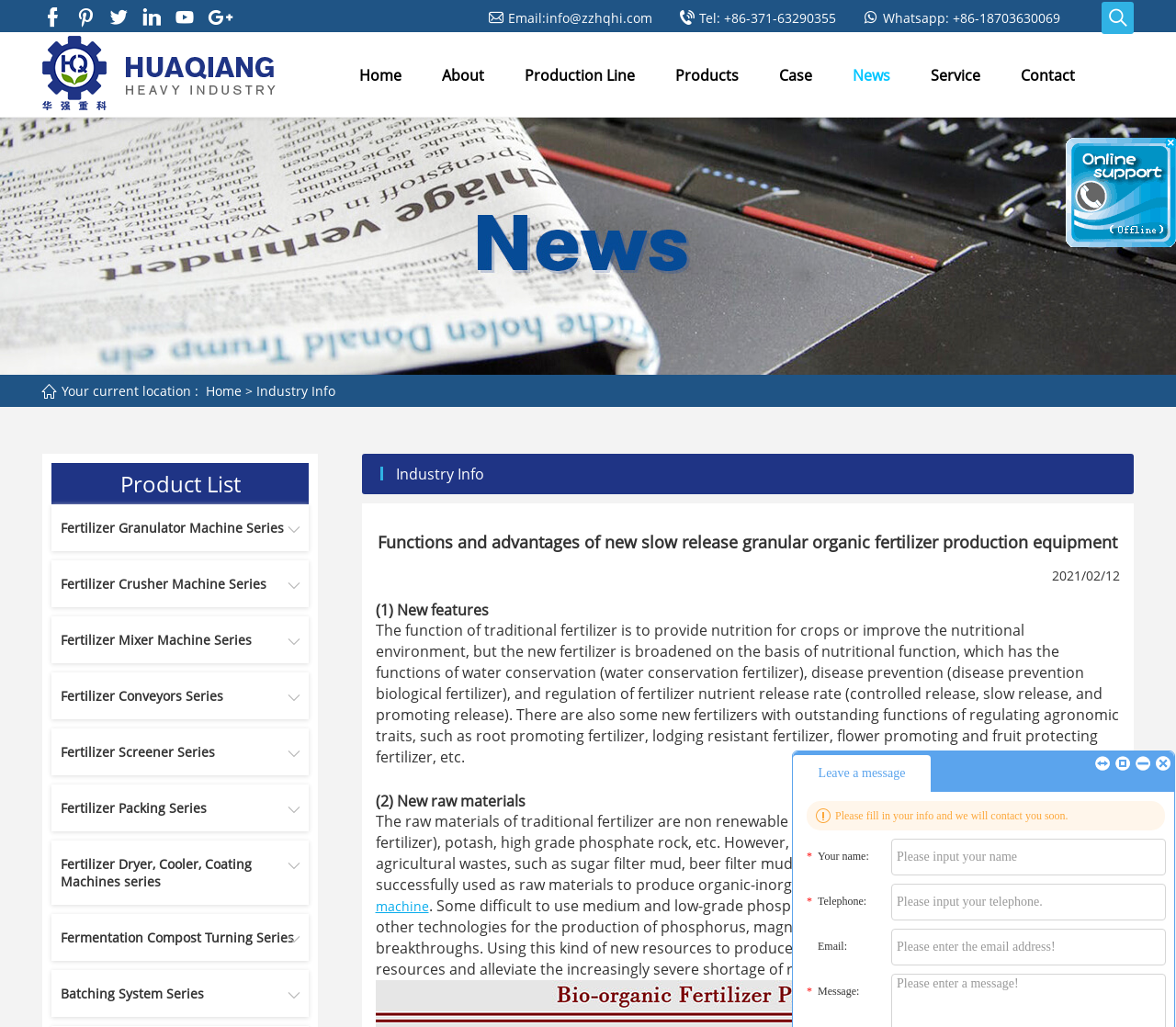Determine the bounding box coordinates of the region to click in order to accomplish the following instruction: "Click the Whatsapp link". Provide the coordinates as four float numbers between 0 and 1, specifically [left, top, right, bottom].

[0.734, 0.009, 0.902, 0.026]